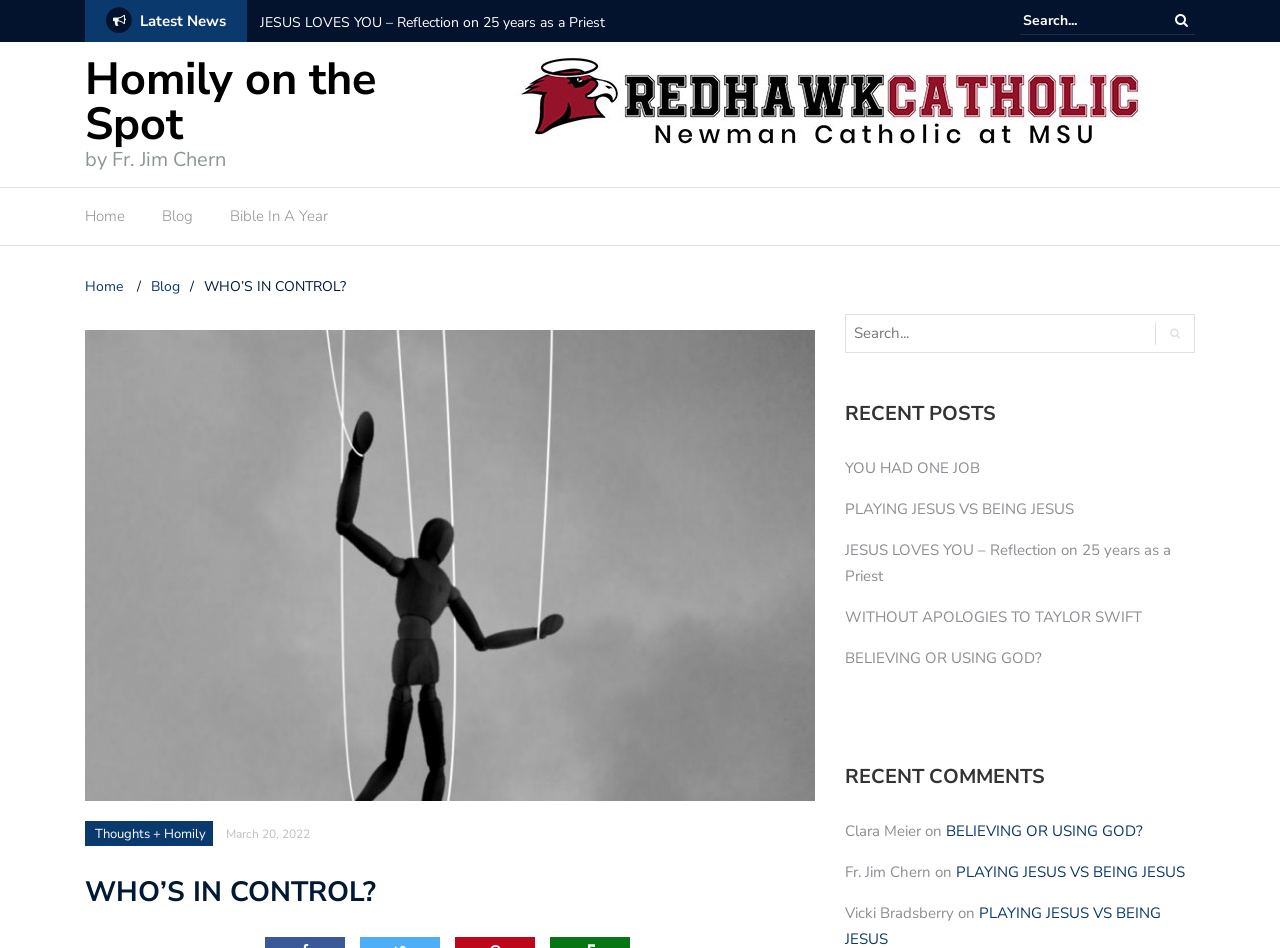Answer the question briefly using a single word or phrase: 
How many search boxes are there?

2